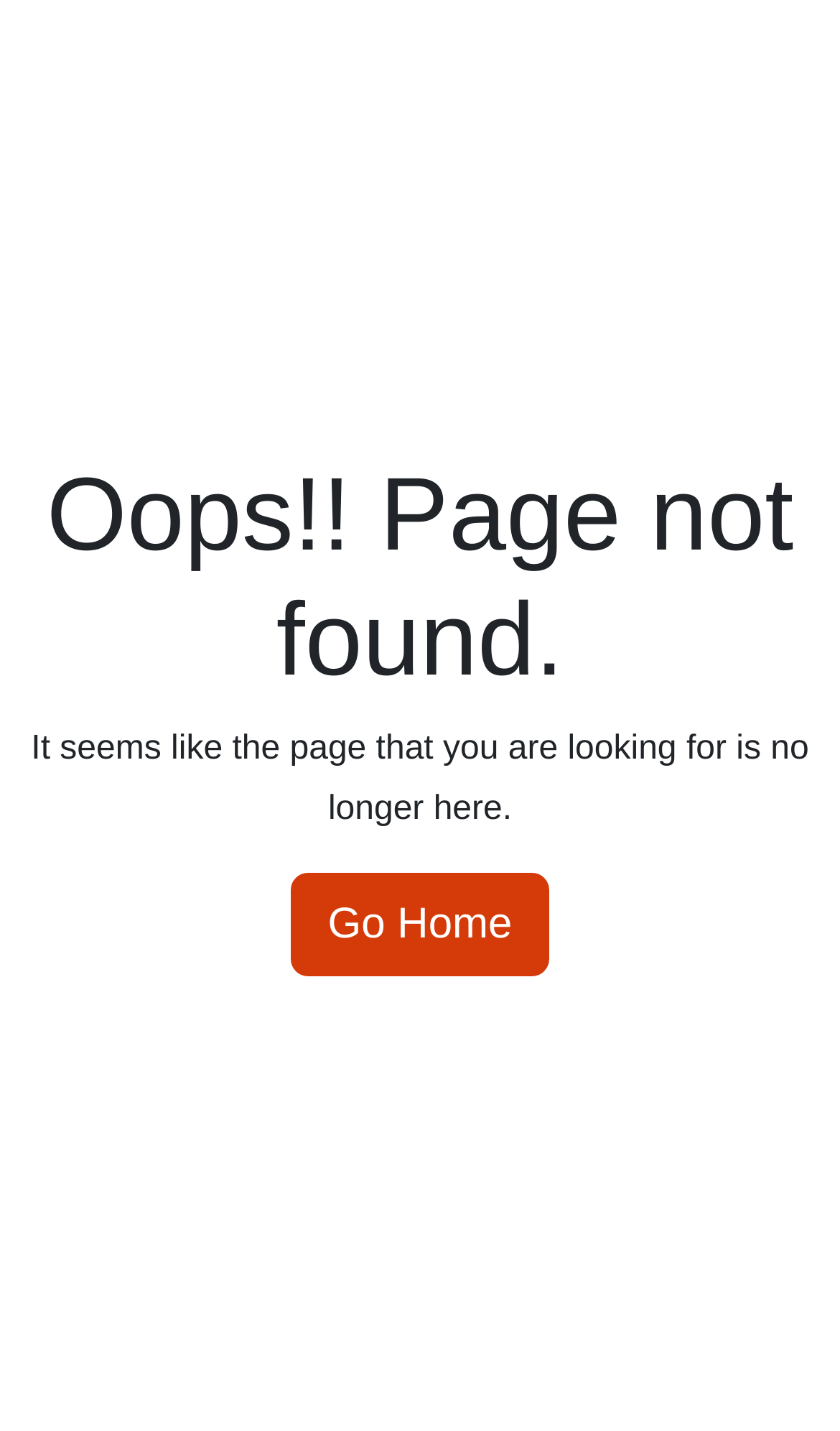Please find the bounding box coordinates (top-left x, top-left y, bottom-right x, bottom-right y) in the screenshot for the UI element described as follows: Go Home

[0.347, 0.61, 0.653, 0.682]